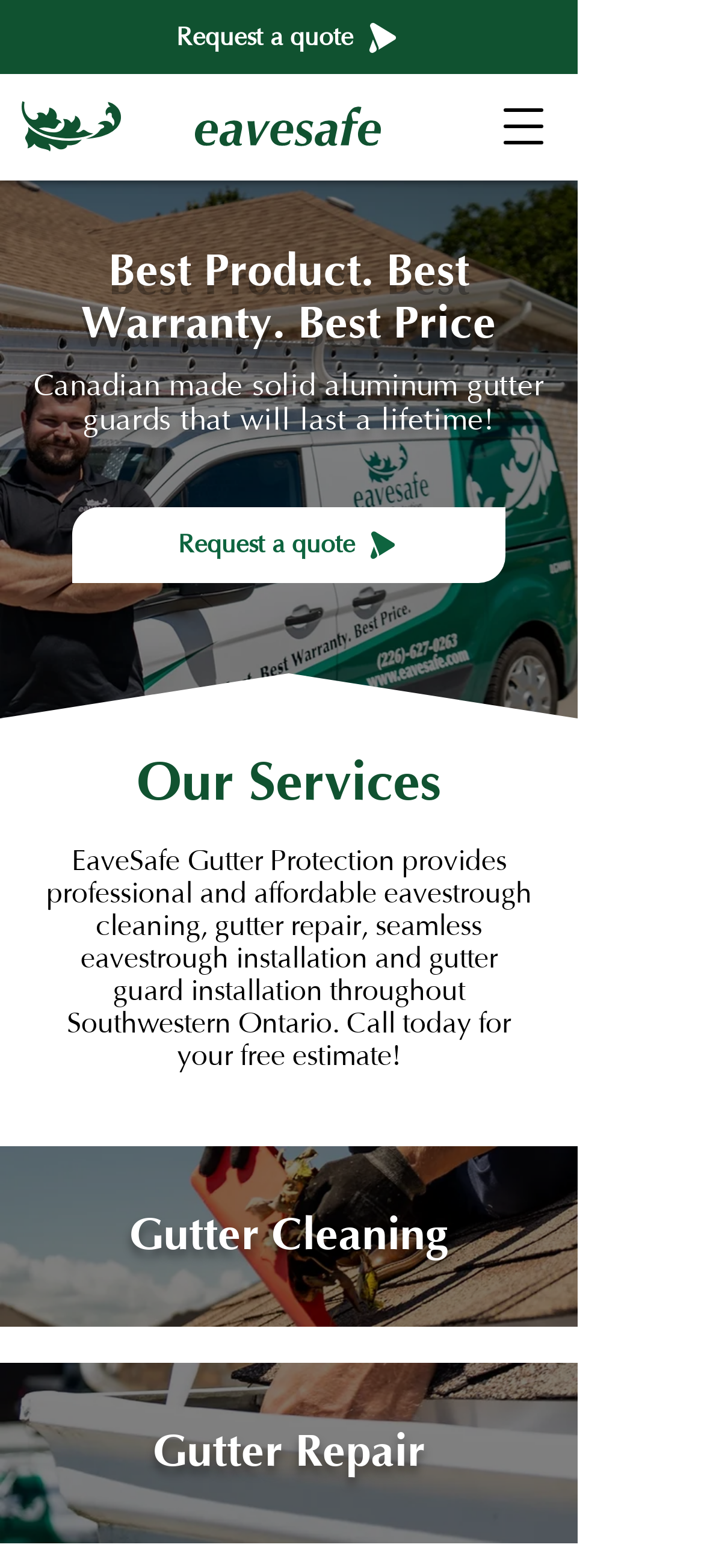What is the material used for EaveSafe Gutter Protection's gutter guards?
Please answer using one word or phrase, based on the screenshot.

Solid aluminum